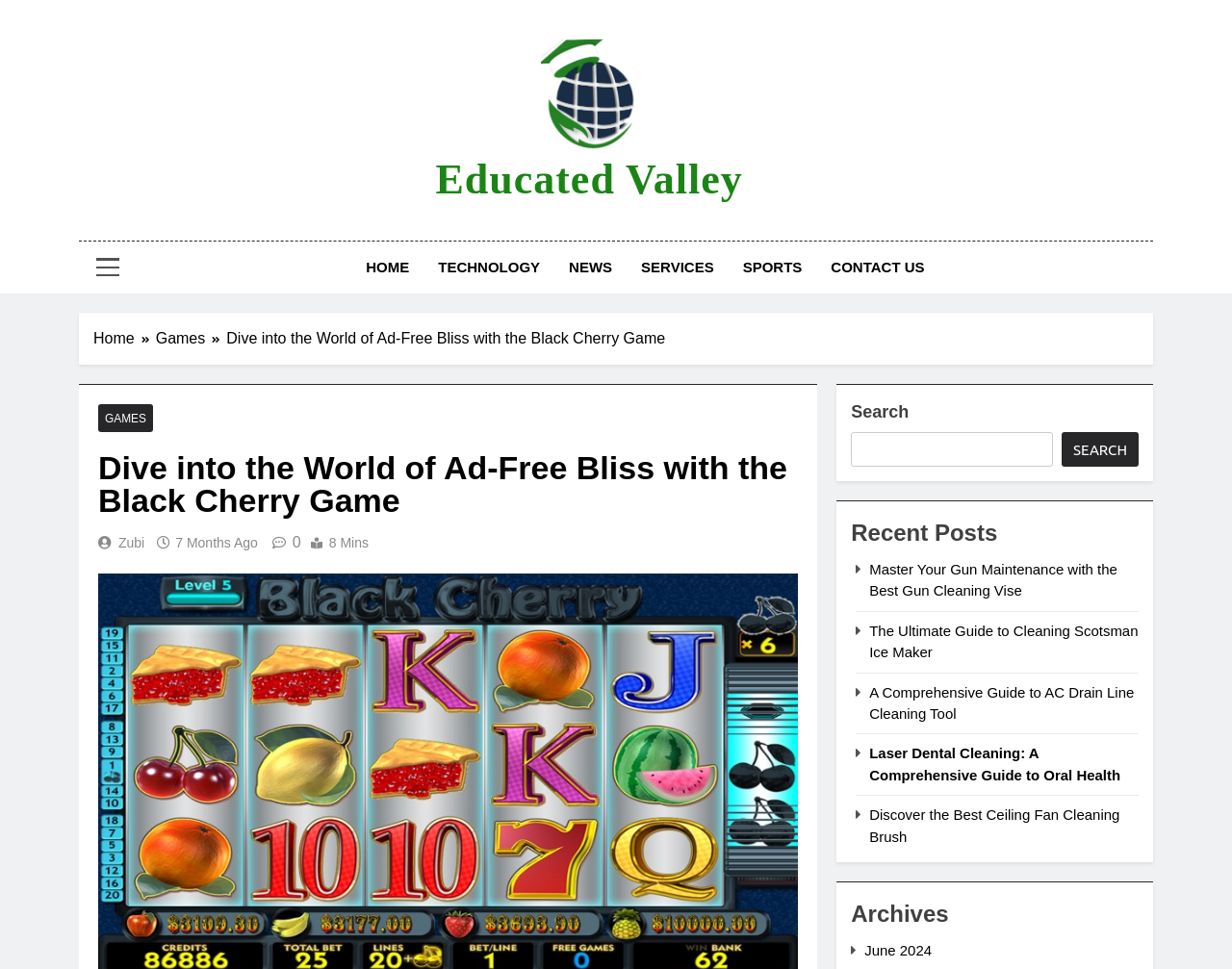Identify the bounding box for the UI element described as: "Educated Valley". Ensure the coordinates are four float numbers between 0 and 1, formatted as [left, top, right, bottom].

[0.353, 0.161, 0.603, 0.209]